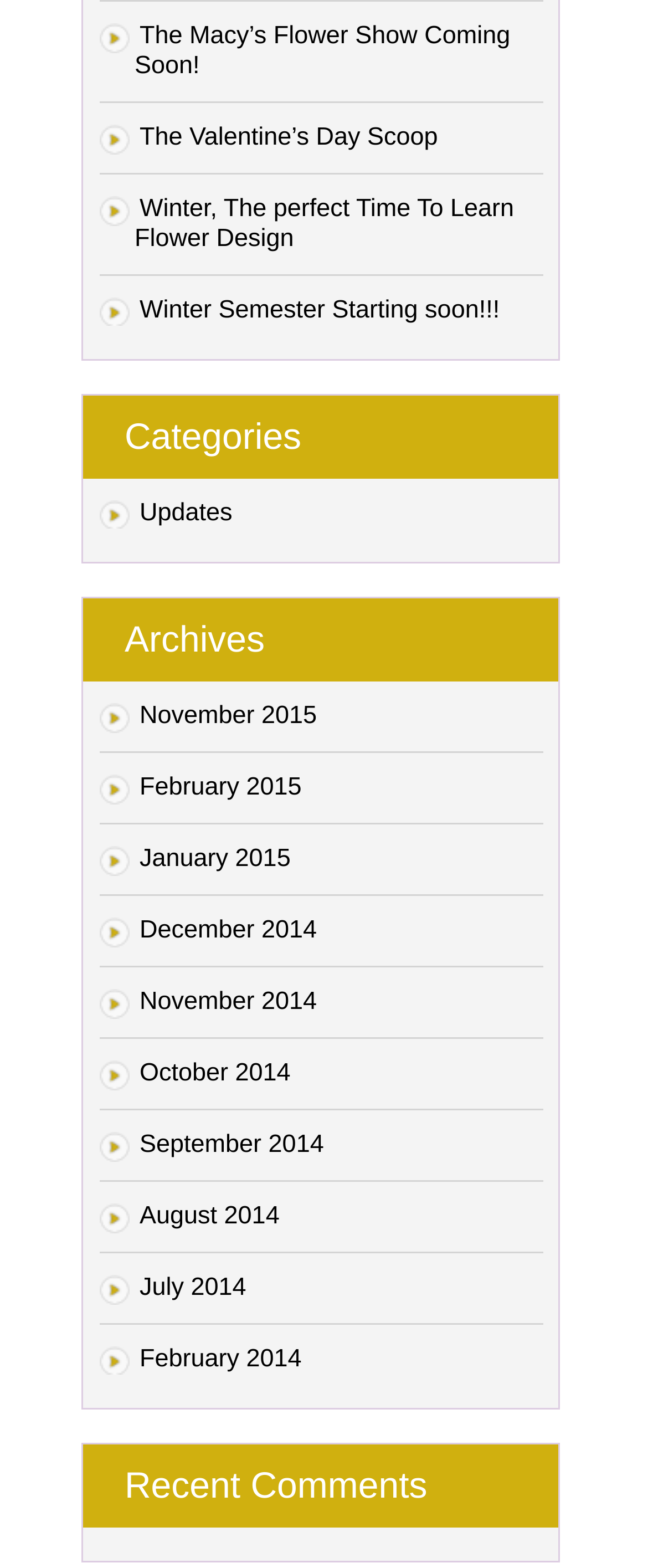Please find the bounding box coordinates of the element that must be clicked to perform the given instruction: "Explore the Winter Semester". The coordinates should be four float numbers from 0 to 1, i.e., [left, top, right, bottom].

[0.208, 0.189, 0.771, 0.207]